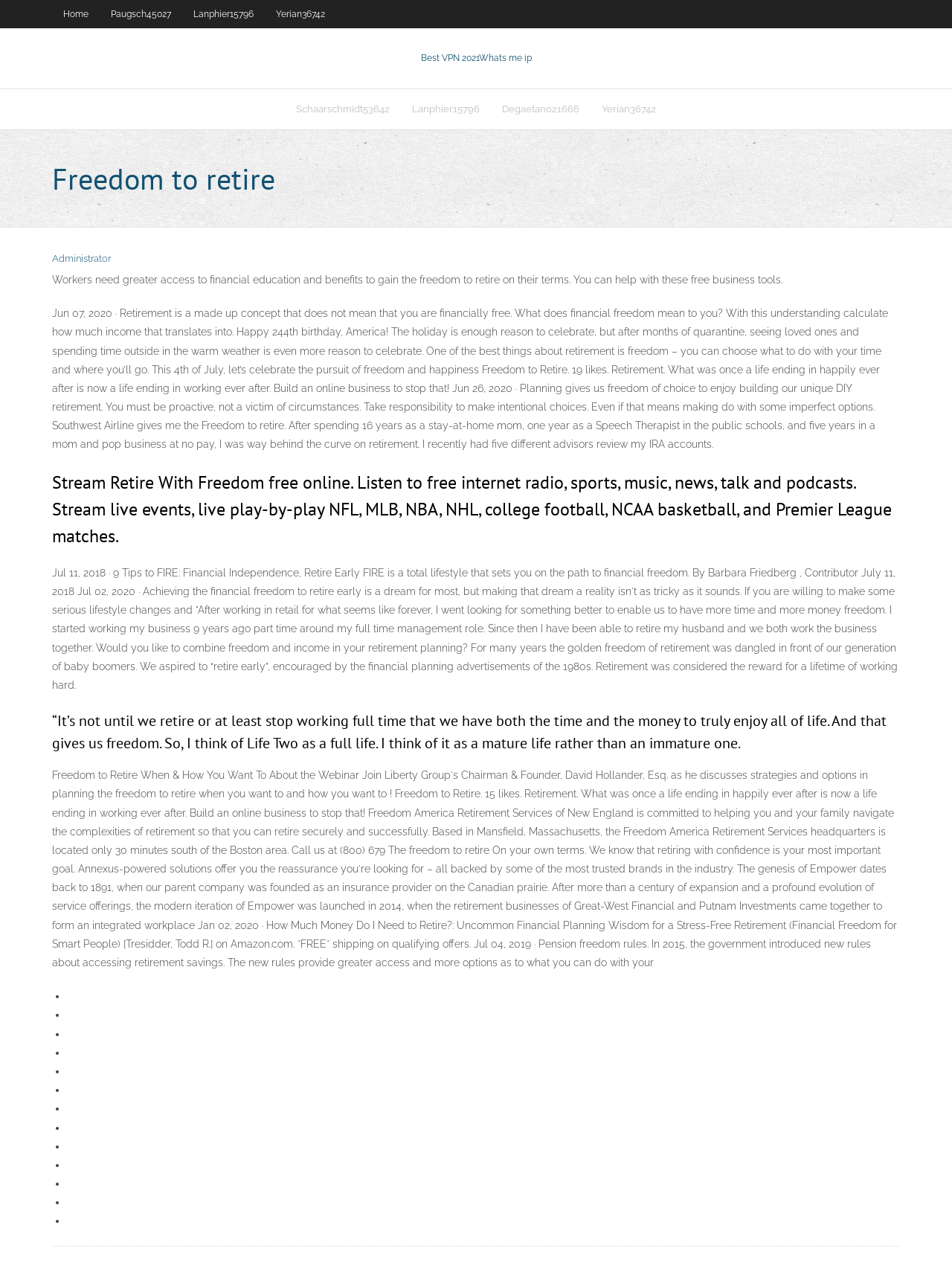Provide your answer to the question using just one word or phrase: What is the main topic of this webpage?

Retirement and financial freedom